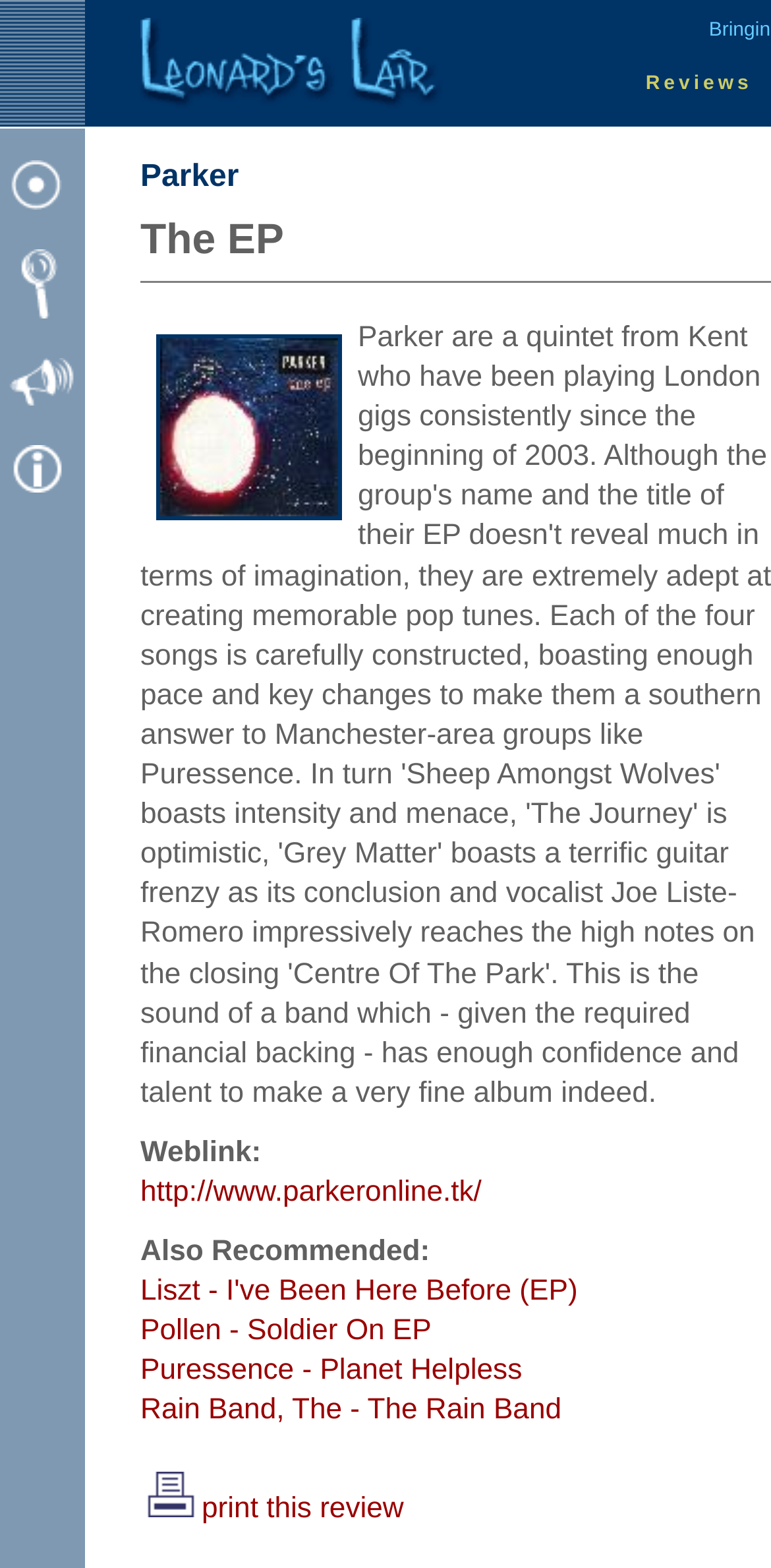Answer the following in one word or a short phrase: 
What type of reviews are on this webpage?

Music reviews